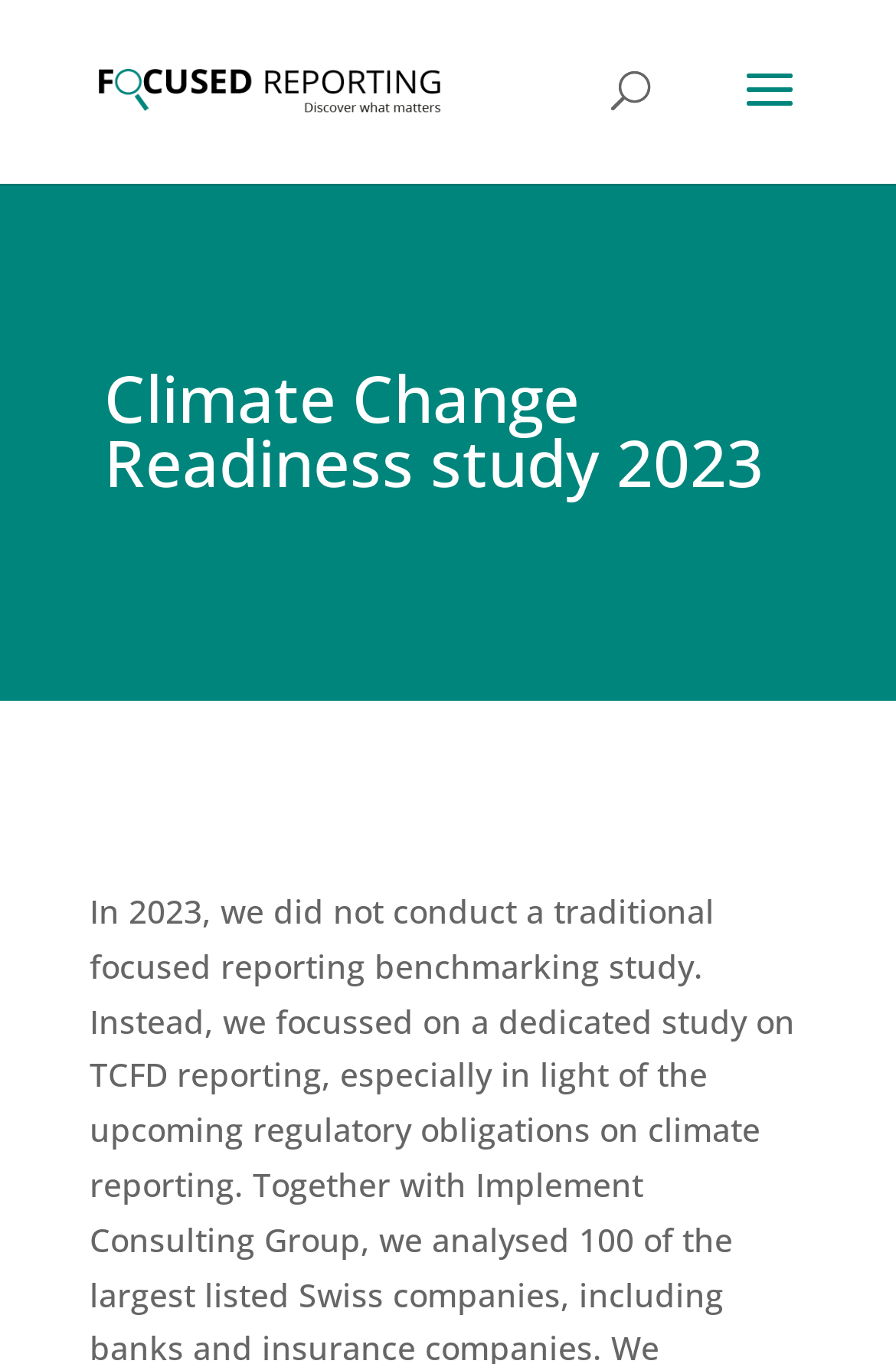Identify and extract the heading text of the webpage.

Climate Change Readiness study 2023